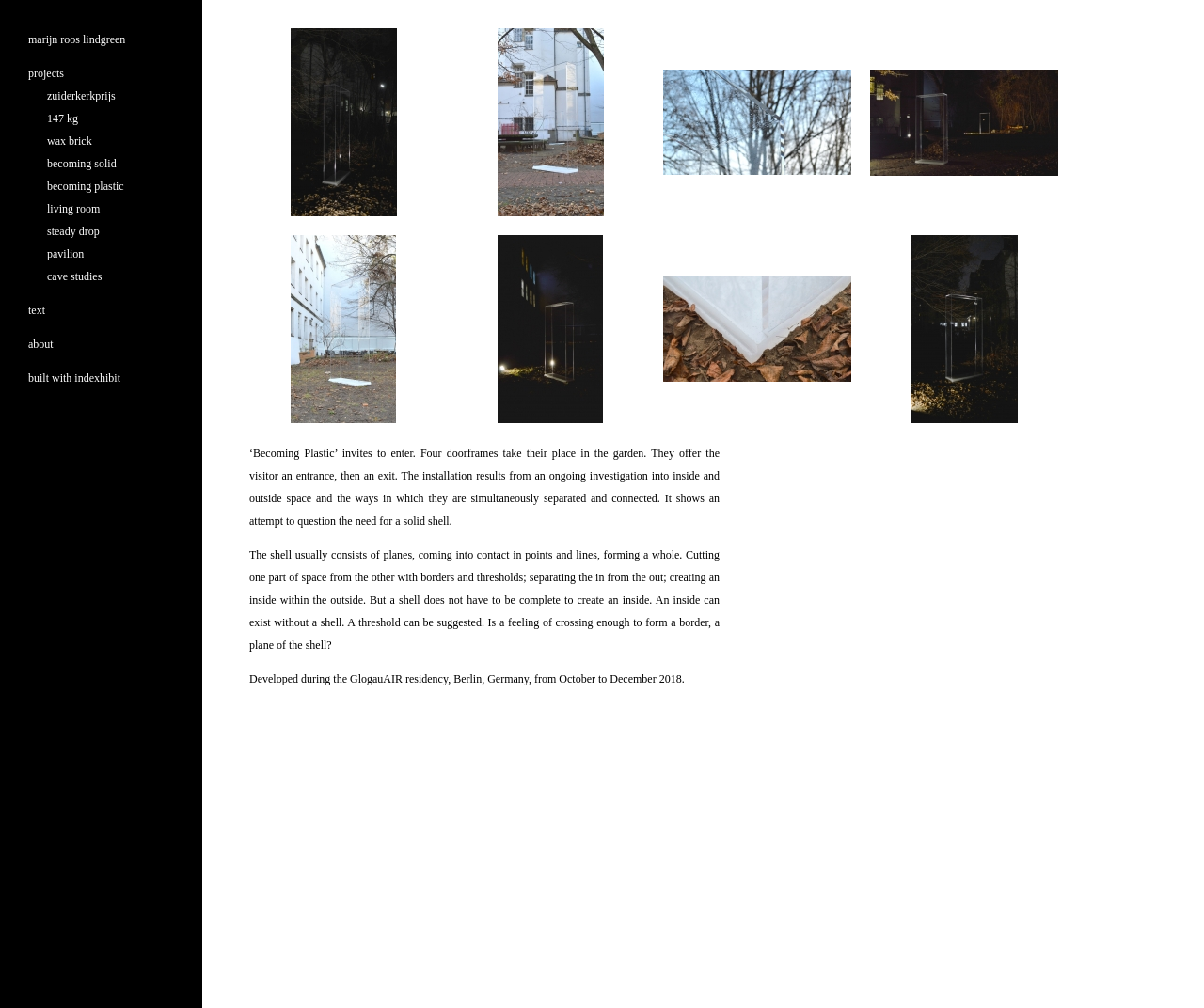What is the theme of the installation?
Provide a detailed answer to the question using information from the image.

The theme of the installation can be inferred from the text description, where it talks about the separation and connection of inside and outside space, and the ways in which they are simultaneously separated and connected.